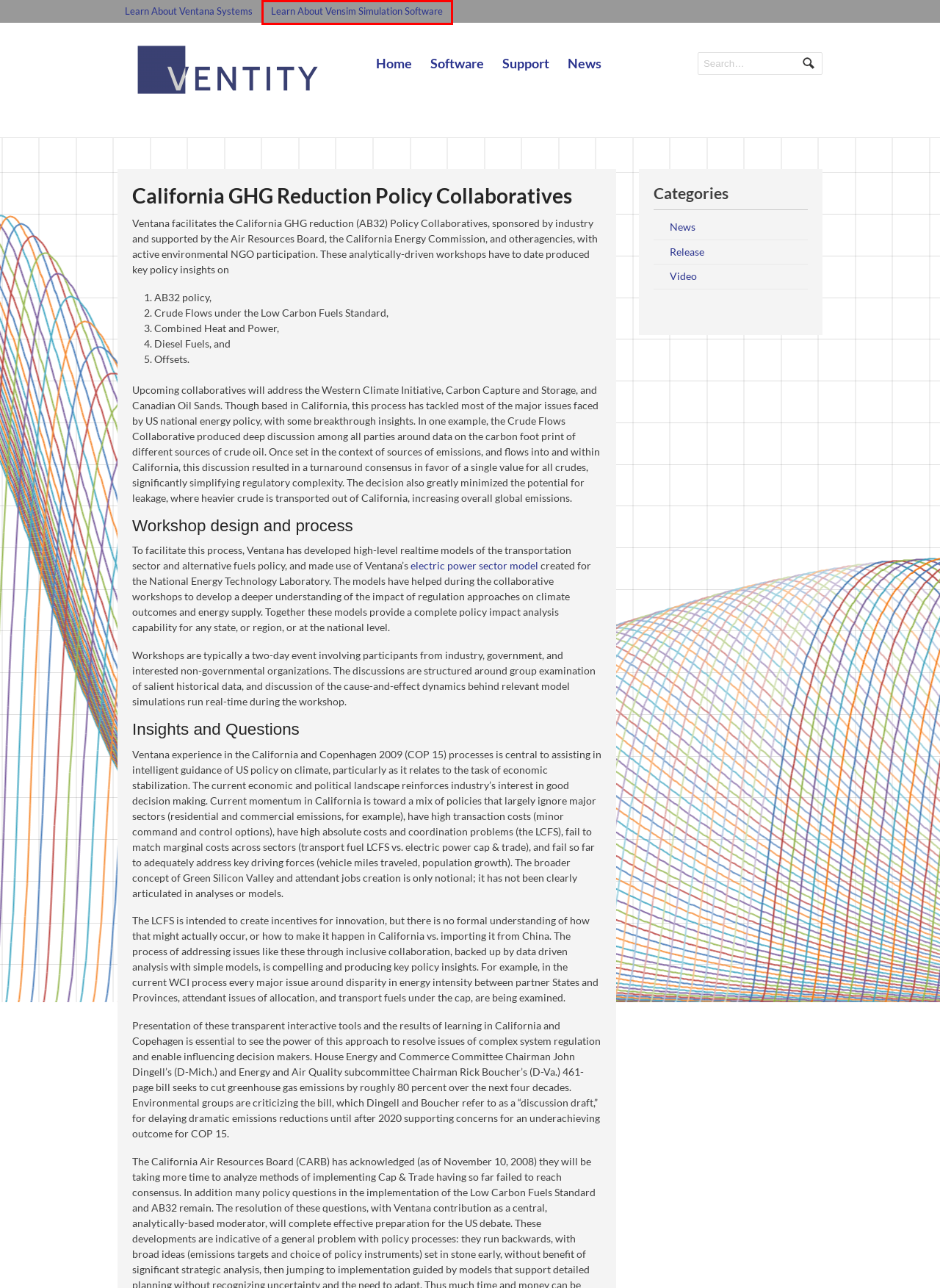View the screenshot of the webpage containing a red bounding box around a UI element. Select the most fitting webpage description for the new page shown after the element in the red bounding box is clicked. Here are the candidates:
A. Video Archives - Ventity
B. Ventana Systems
C. Software - Ventity
D. News Archives - Ventity
E. Support - Ventity
F. Ventity - simulation software for complex systems
G. Release Archives - Ventity
H. News - Ventity

B